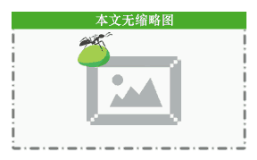What is inside the picture frame?
Please give a well-detailed answer to the question.

According to the caption, the picture frame contains abstract shapes, which implies that the frame is not empty but rather has some sort of geometric or non-representational design elements inside.